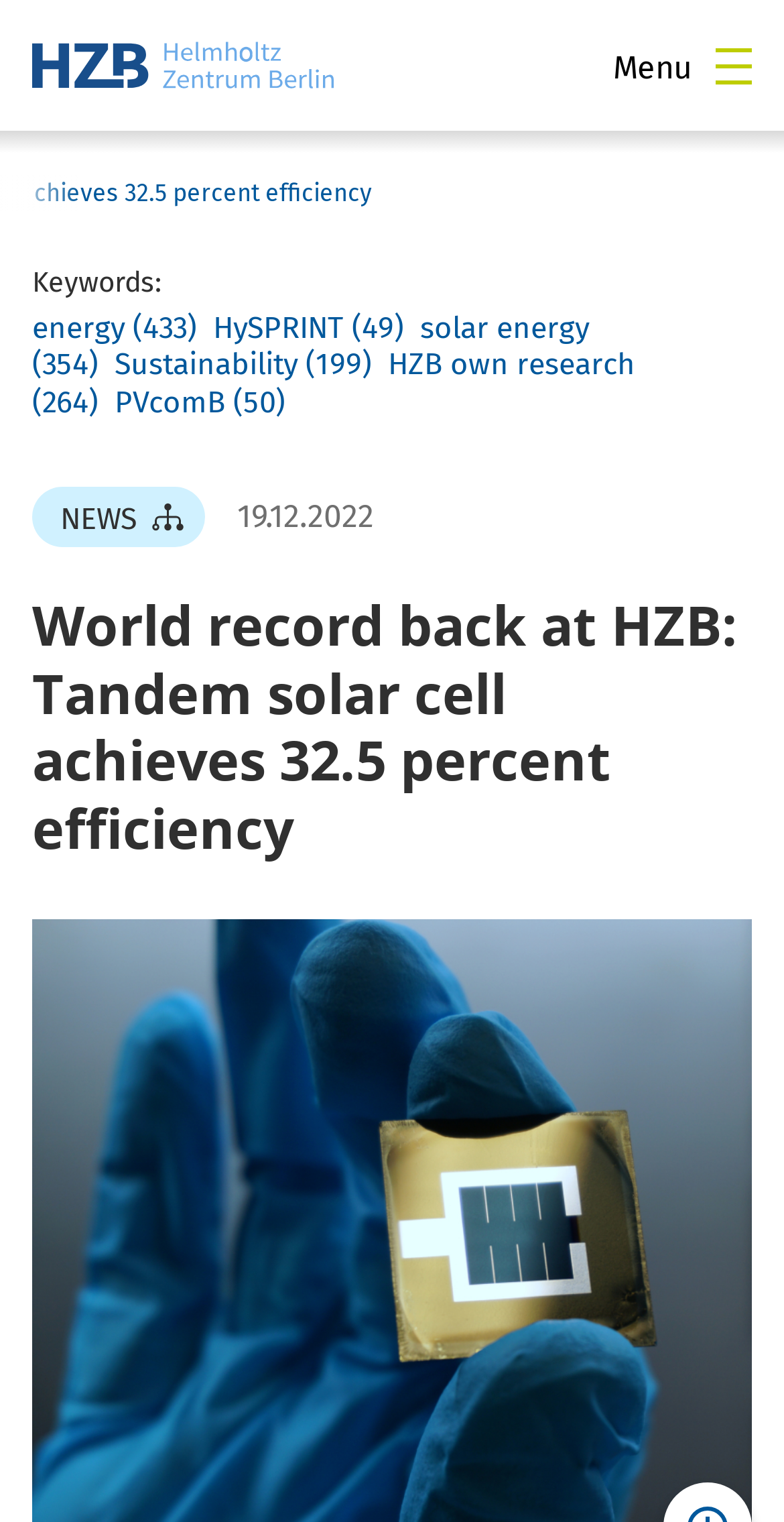Locate the bounding box of the UI element described by: "solar energy (354)" in the given webpage screenshot.

[0.041, 0.203, 0.751, 0.251]